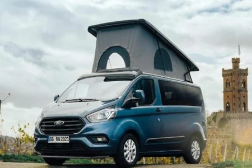How many people can the van comfortably accommodate? From the image, respond with a single word or brief phrase.

Up to four